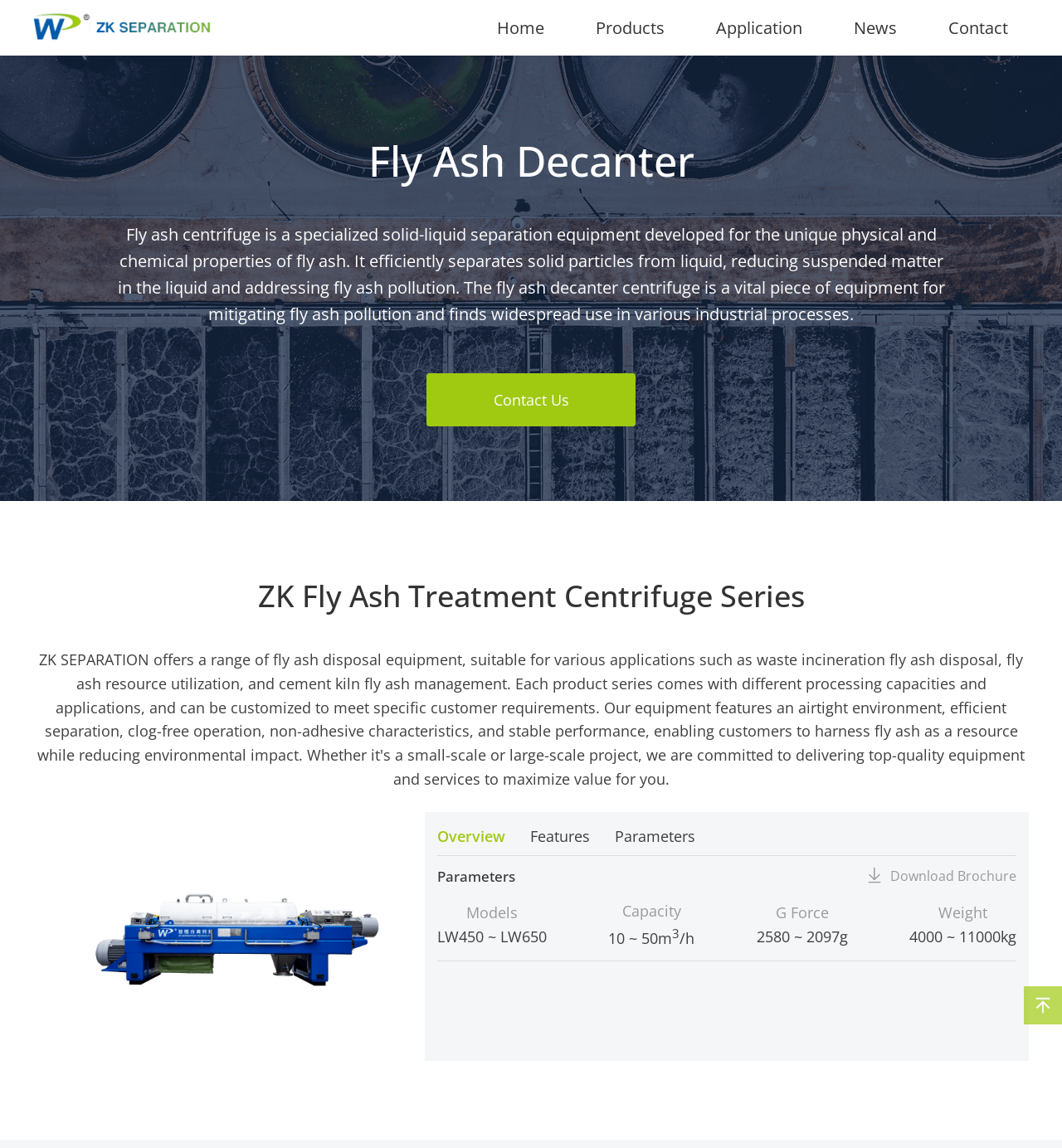Determine the main headline from the webpage and extract its text.

Fly Ash Decanter